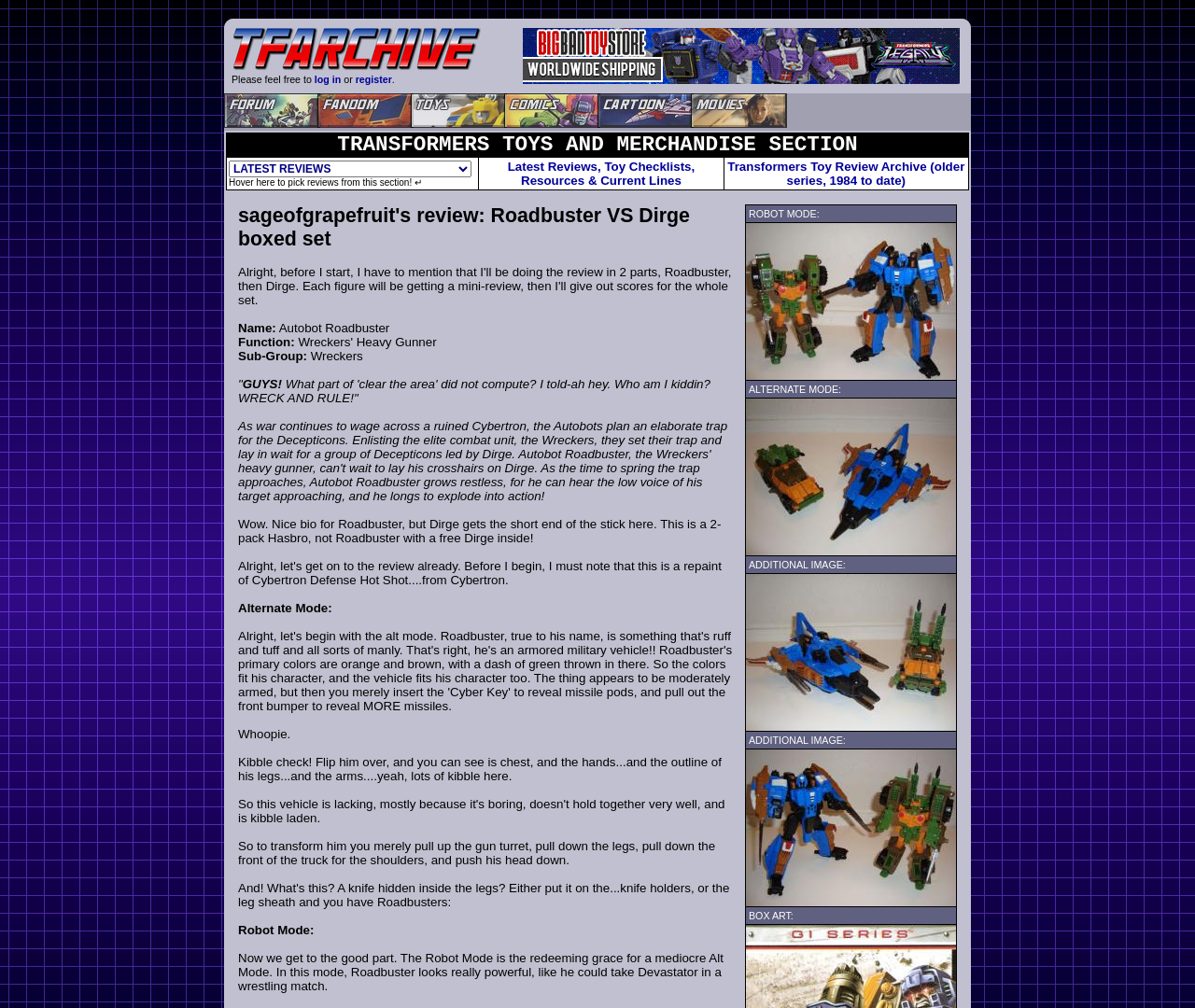Using the details from the image, please elaborate on the following question: What is the function of Autobot Roadbuster?

The function of Autobot Roadbuster is not explicitly mentioned in the review. Only the name and sub-group are provided.